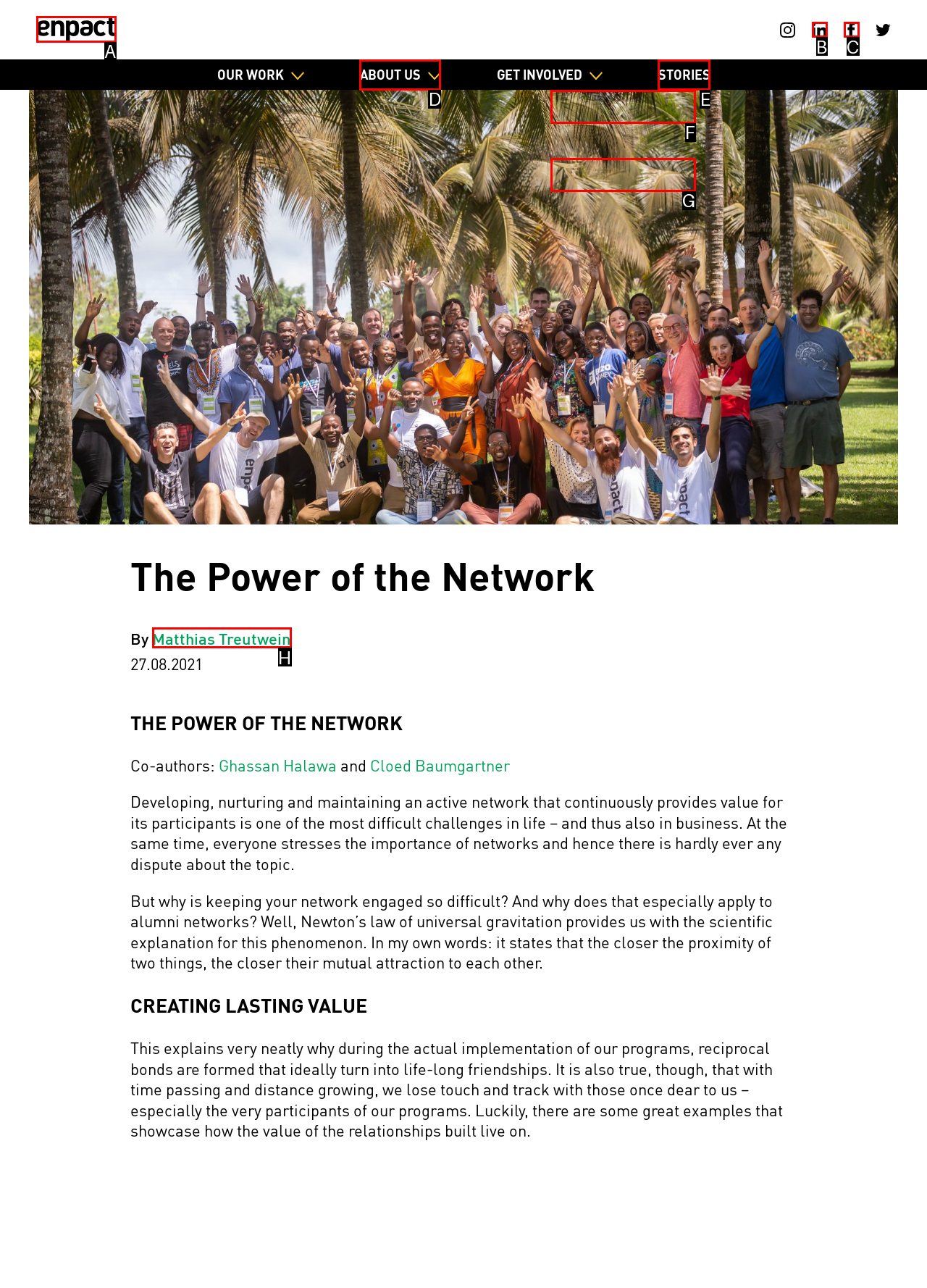Pick the HTML element that corresponds to the description: Stories
Answer with the letter of the correct option from the given choices directly.

E